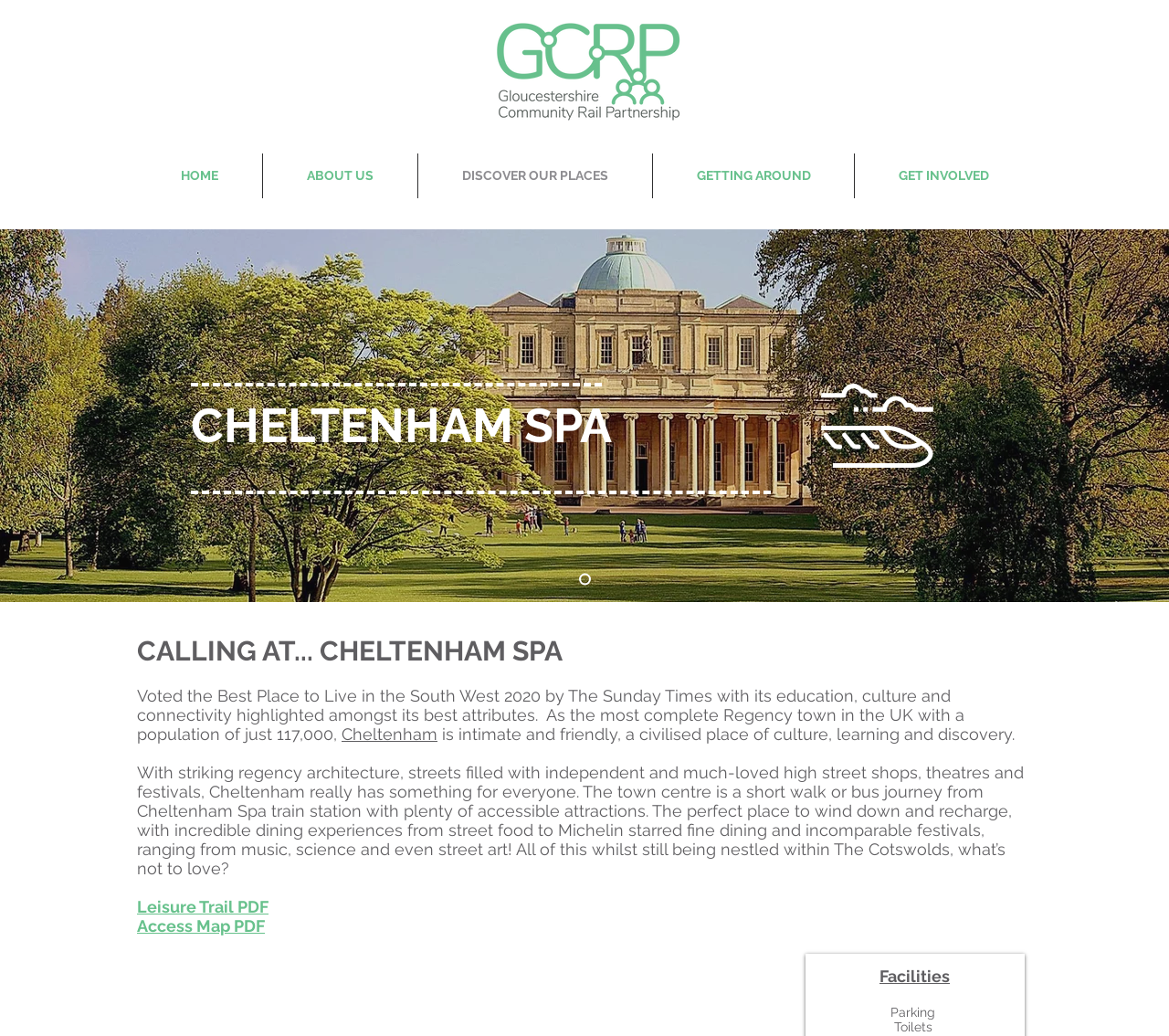Specify the bounding box coordinates of the area to click in order to execute this command: 'Click HOME'. The coordinates should consist of four float numbers ranging from 0 to 1, and should be formatted as [left, top, right, bottom].

[0.117, 0.148, 0.224, 0.191]